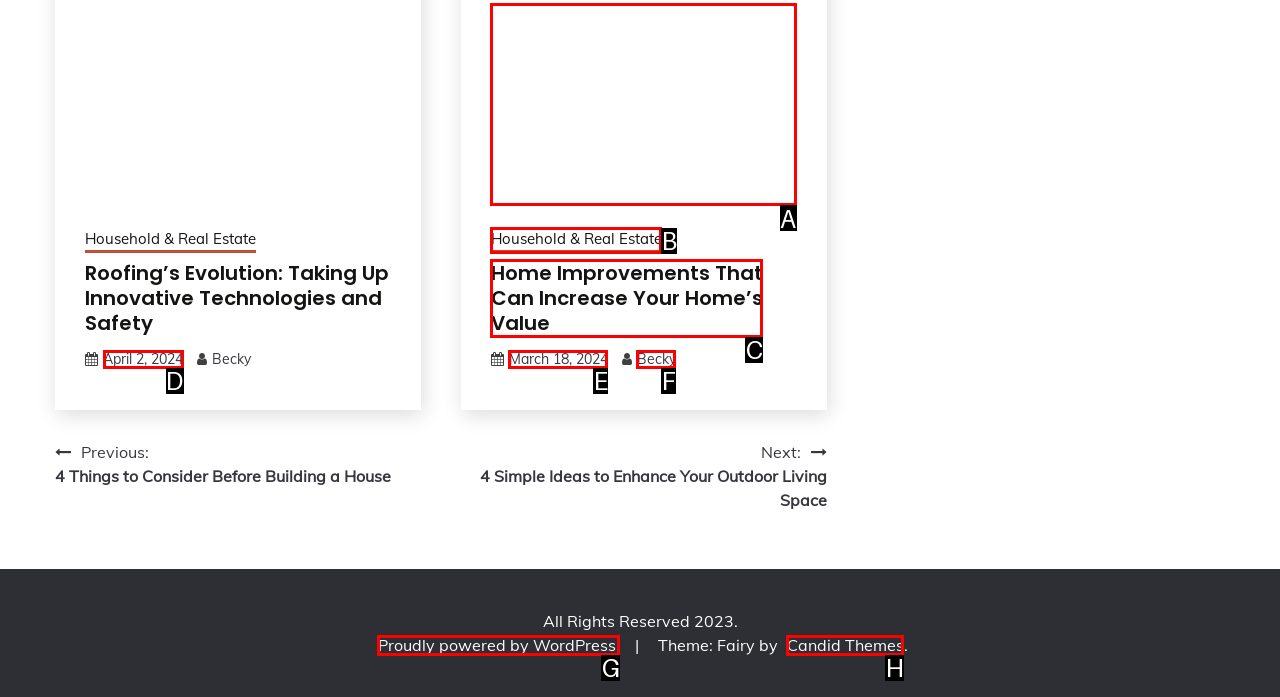Decide which UI element to click to accomplish the task: View the post about home improvements
Respond with the corresponding option letter.

A